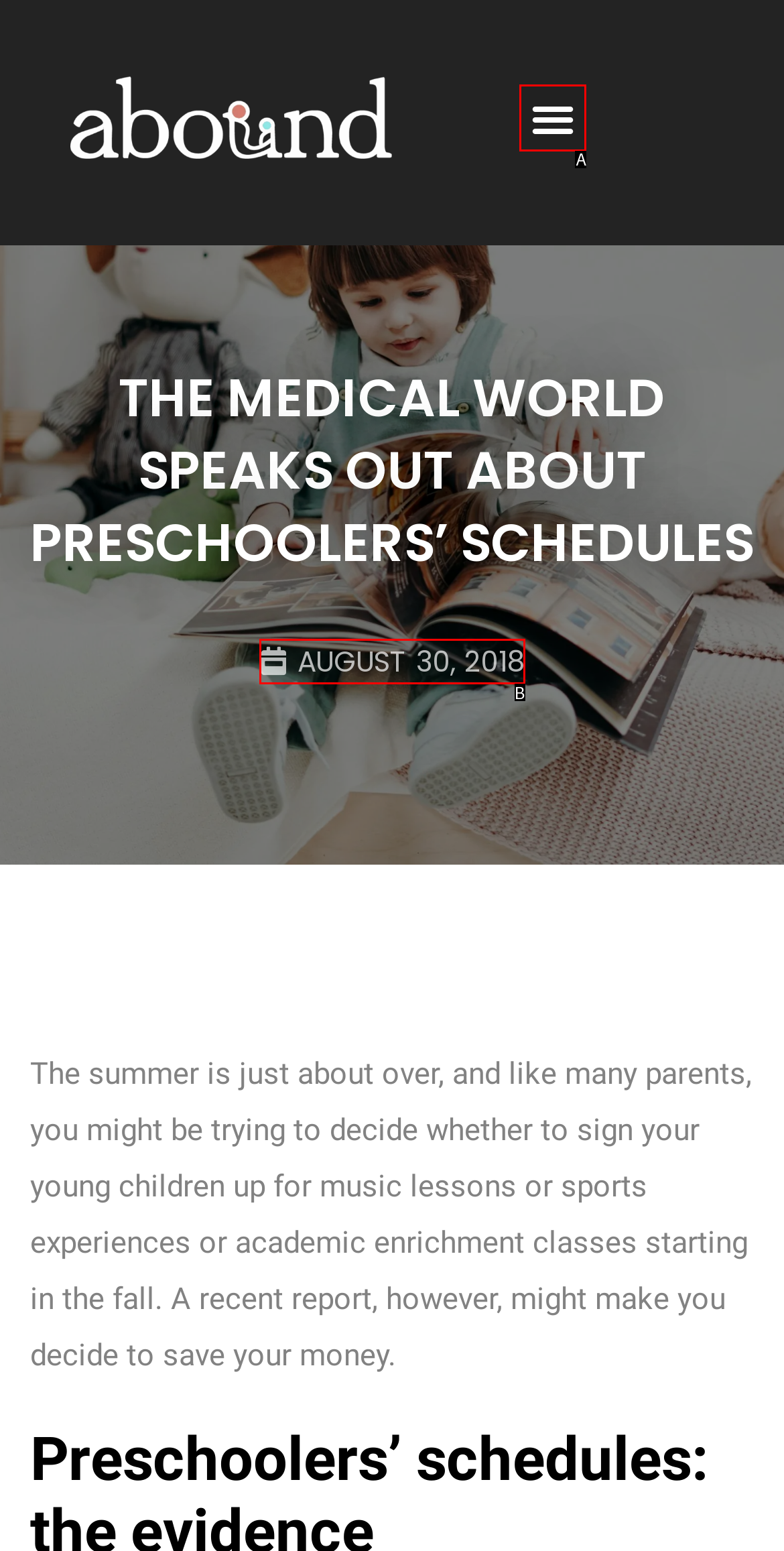Identify the bounding box that corresponds to: August 30, 2018
Respond with the letter of the correct option from the provided choices.

B